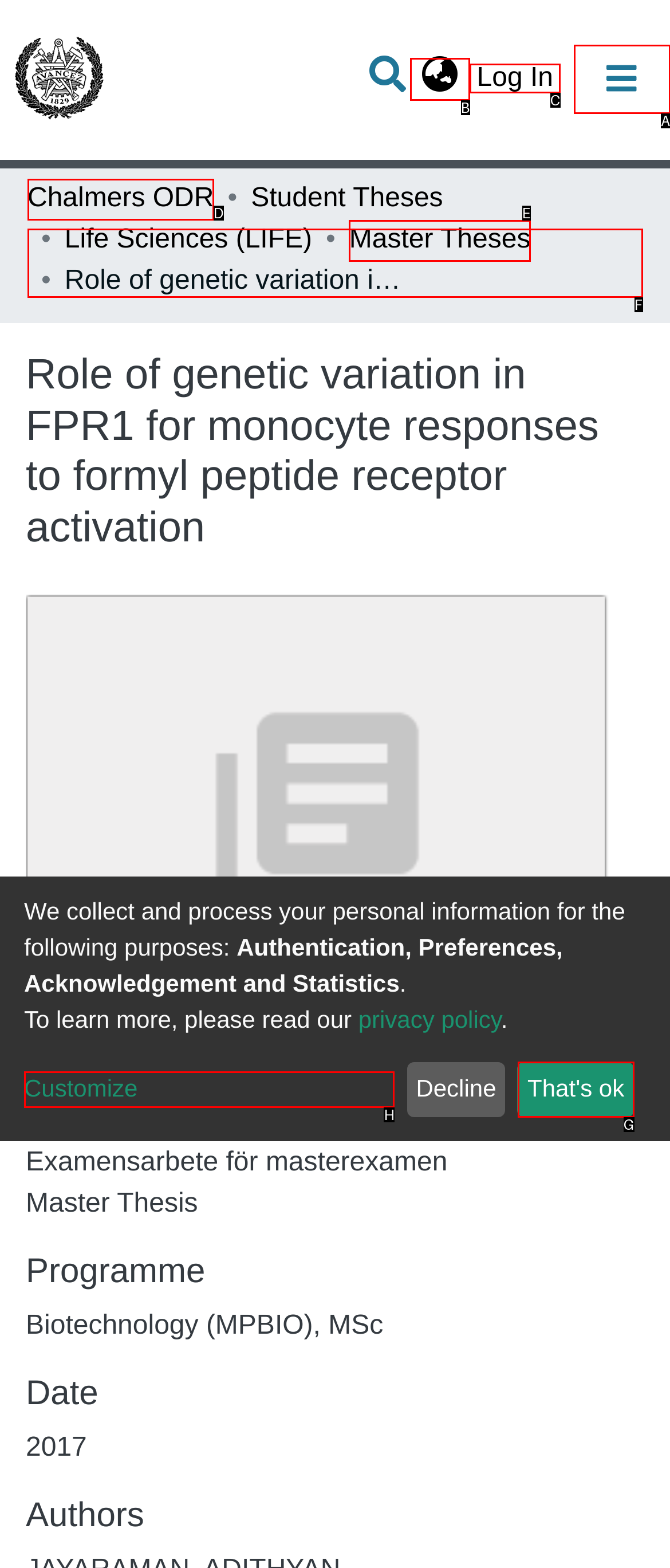Decide which letter you need to select to fulfill the task: Switch language
Answer with the letter that matches the correct option directly.

B